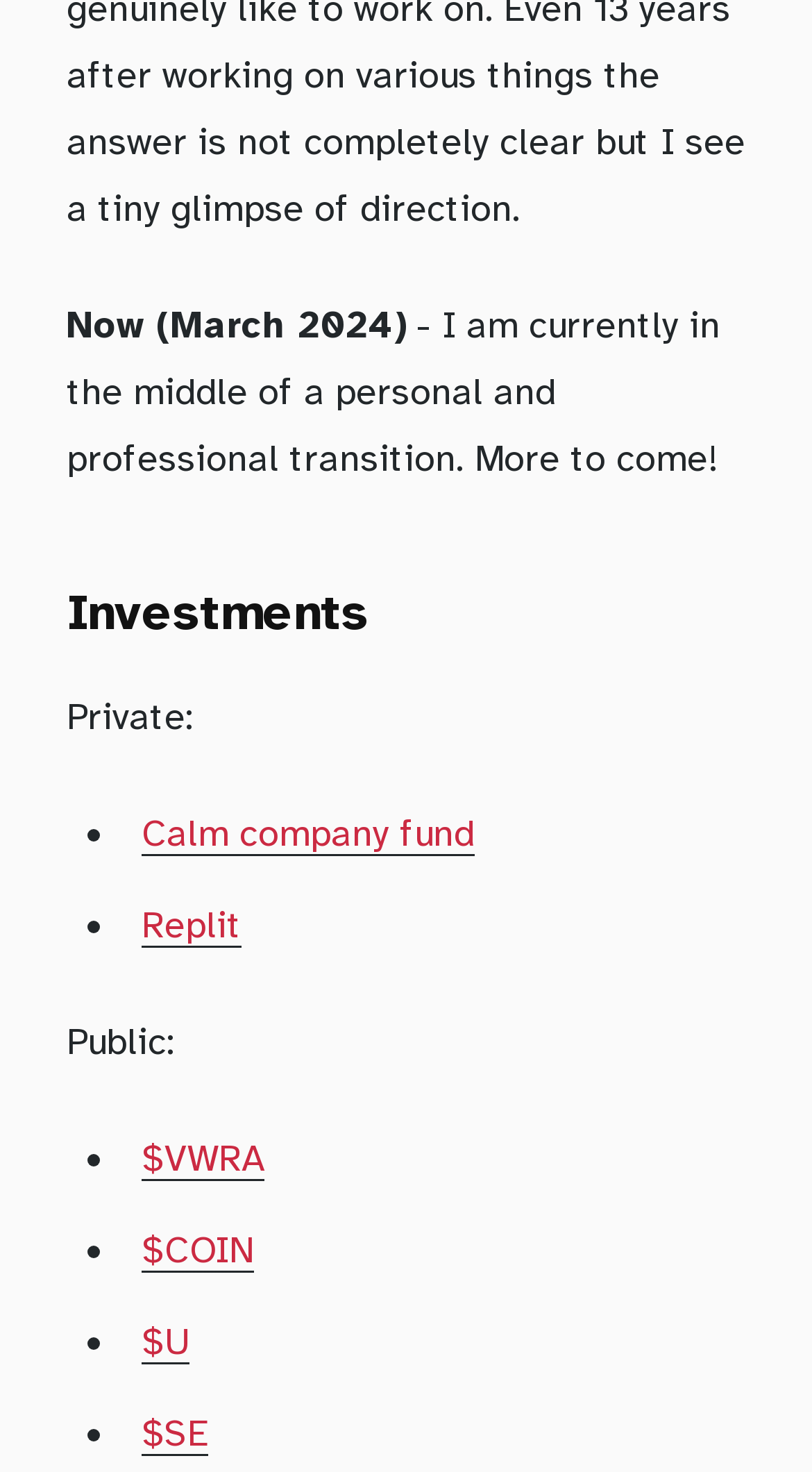What is the current status of the author?
Based on the image, respond with a single word or phrase.

In transition